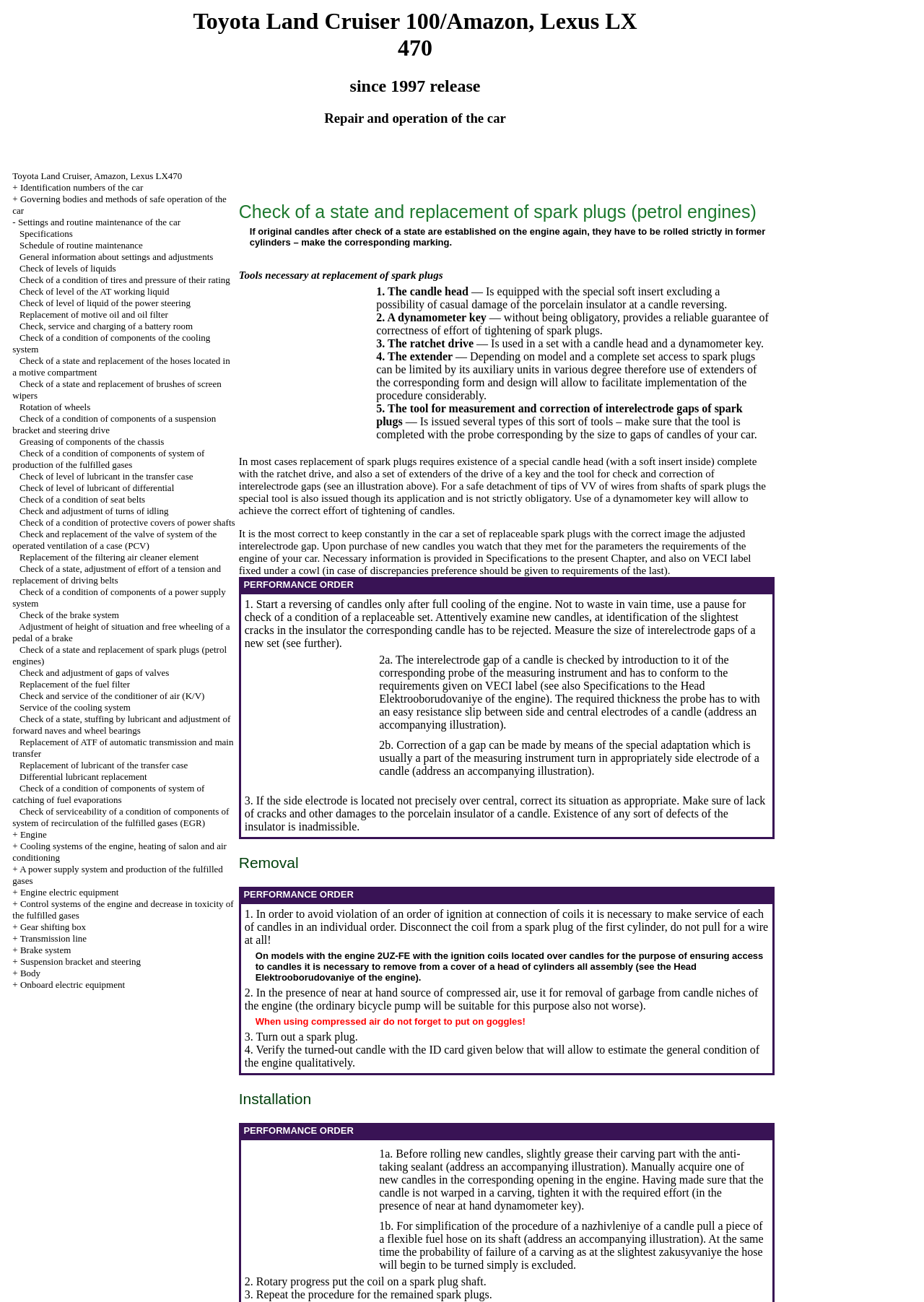Determine the bounding box coordinates of the target area to click to execute the following instruction: "View the specifications."

[0.021, 0.175, 0.079, 0.184]